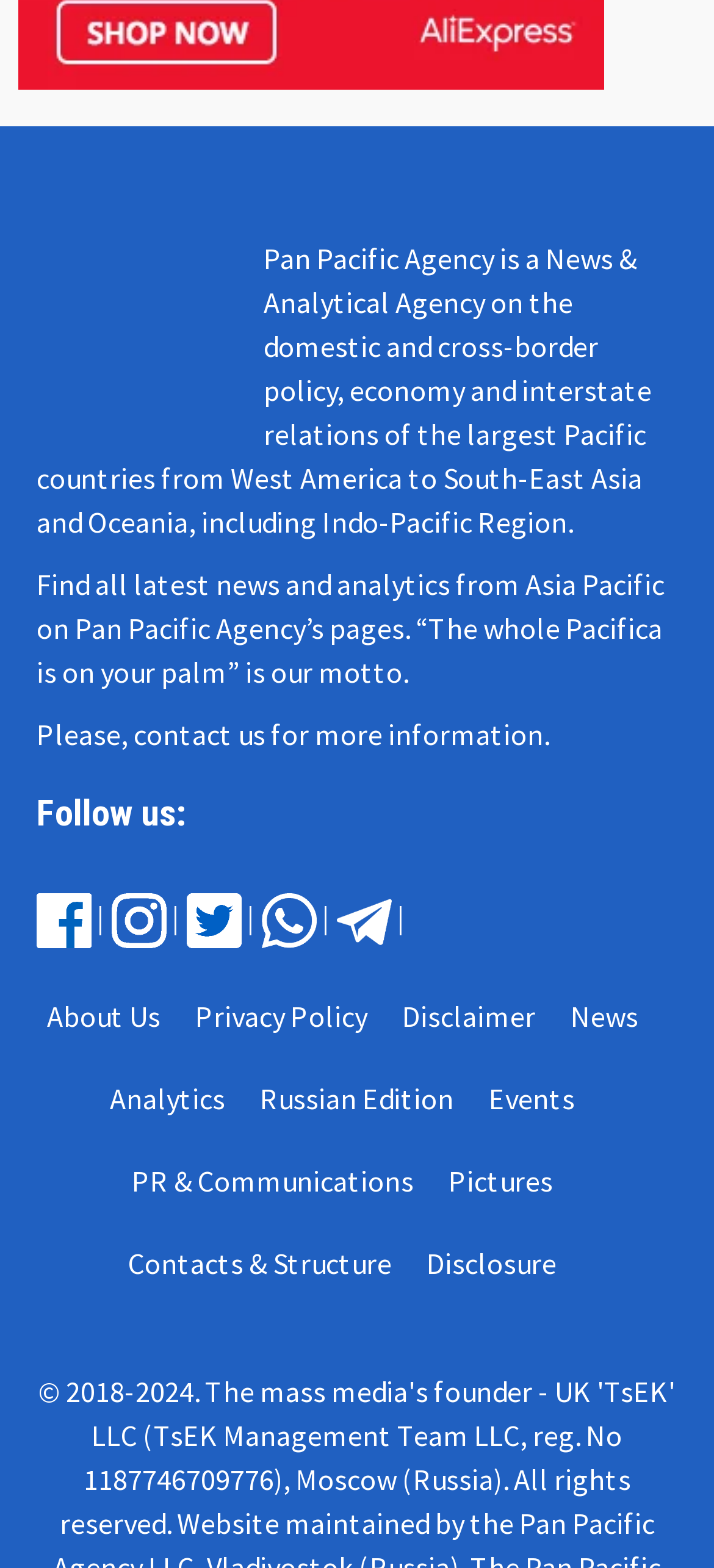Please provide a detailed answer to the question below based on the screenshot: 
What is the last link in the footer section?

The footer section contains several links, and the last one is 'Disclosure', which can be found at the bottom right corner of the webpage.